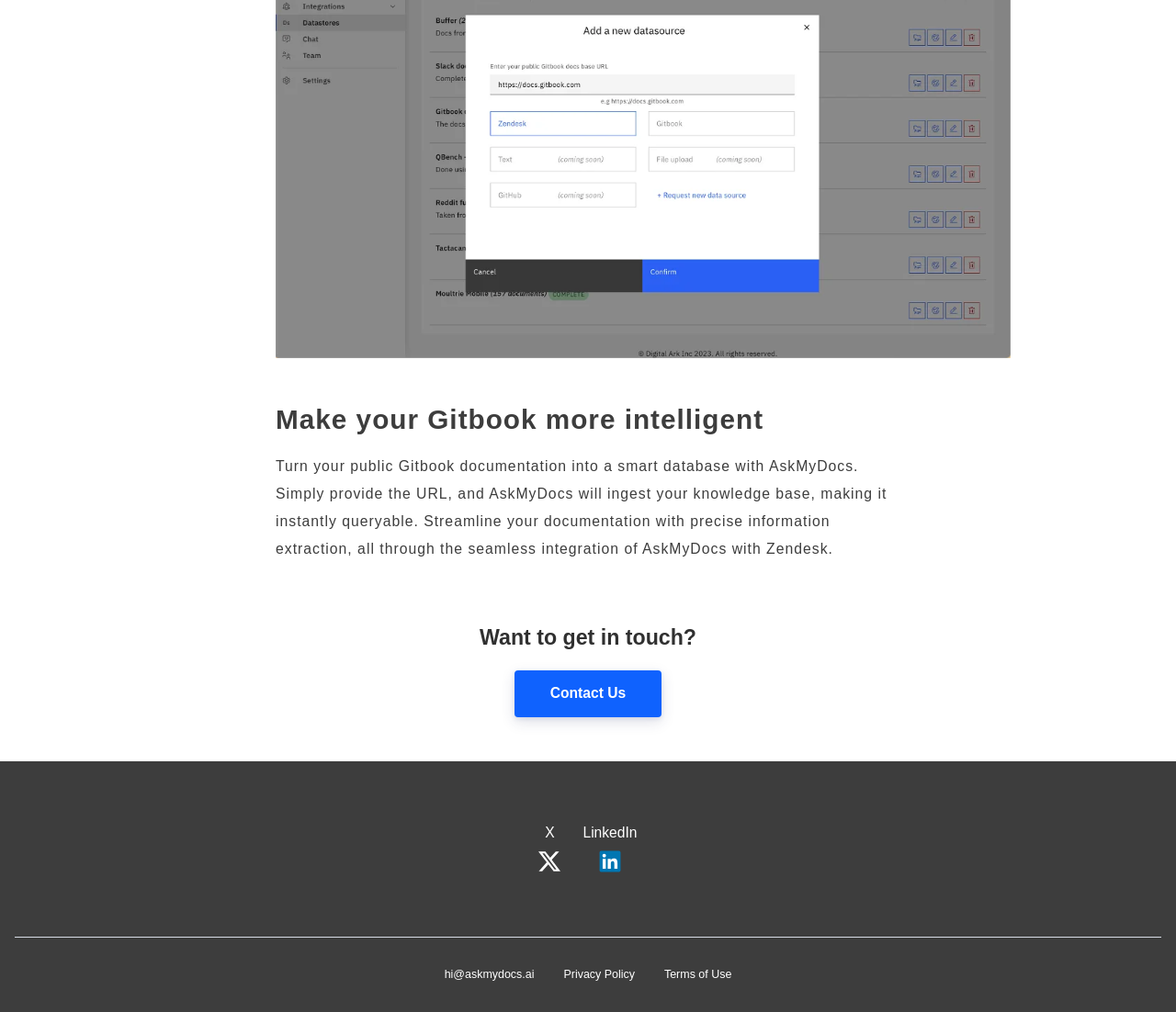Extract the bounding box coordinates of the UI element described: "Contact Us". Provide the coordinates in the format [left, top, right, bottom] with values ranging from 0 to 1.

[0.438, 0.662, 0.562, 0.708]